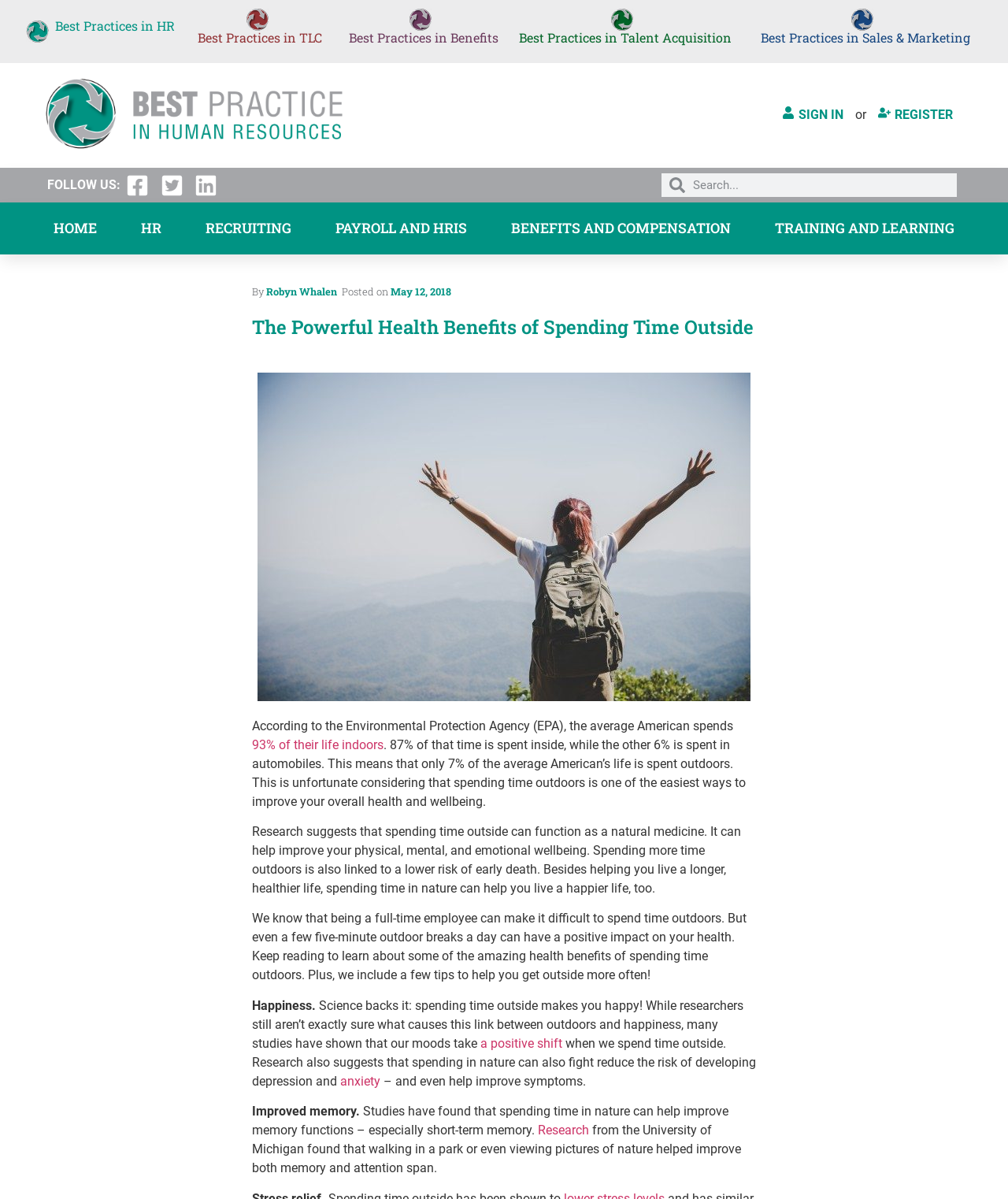Please provide the bounding box coordinates for the element that needs to be clicked to perform the instruction: "Follow on Facebook". The coordinates must consist of four float numbers between 0 and 1, formatted as [left, top, right, bottom].

[0.12, 0.14, 0.154, 0.169]